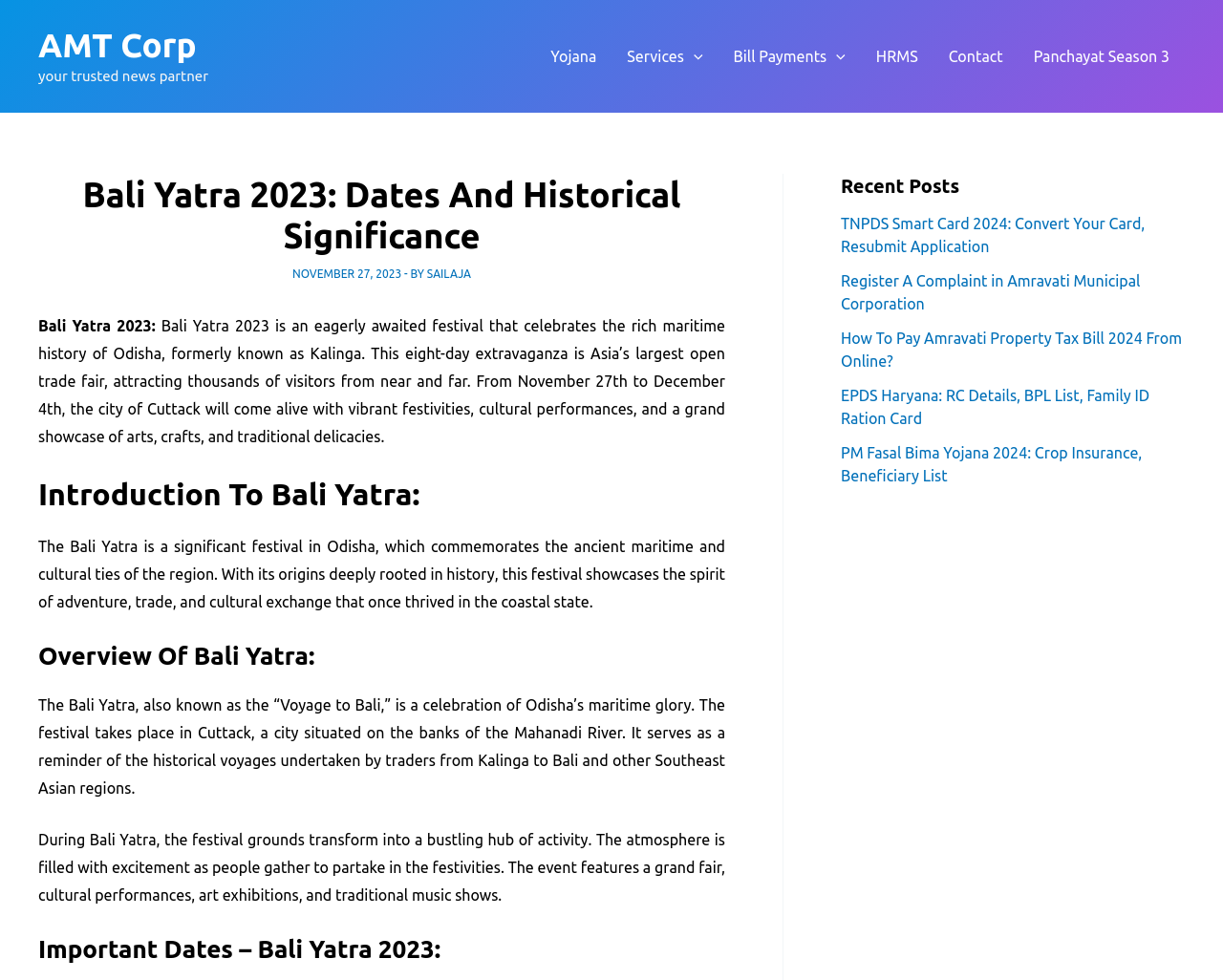Using the webpage screenshot, locate the HTML element that fits the following description and provide its bounding box: "AMT Corp".

[0.031, 0.026, 0.161, 0.065]